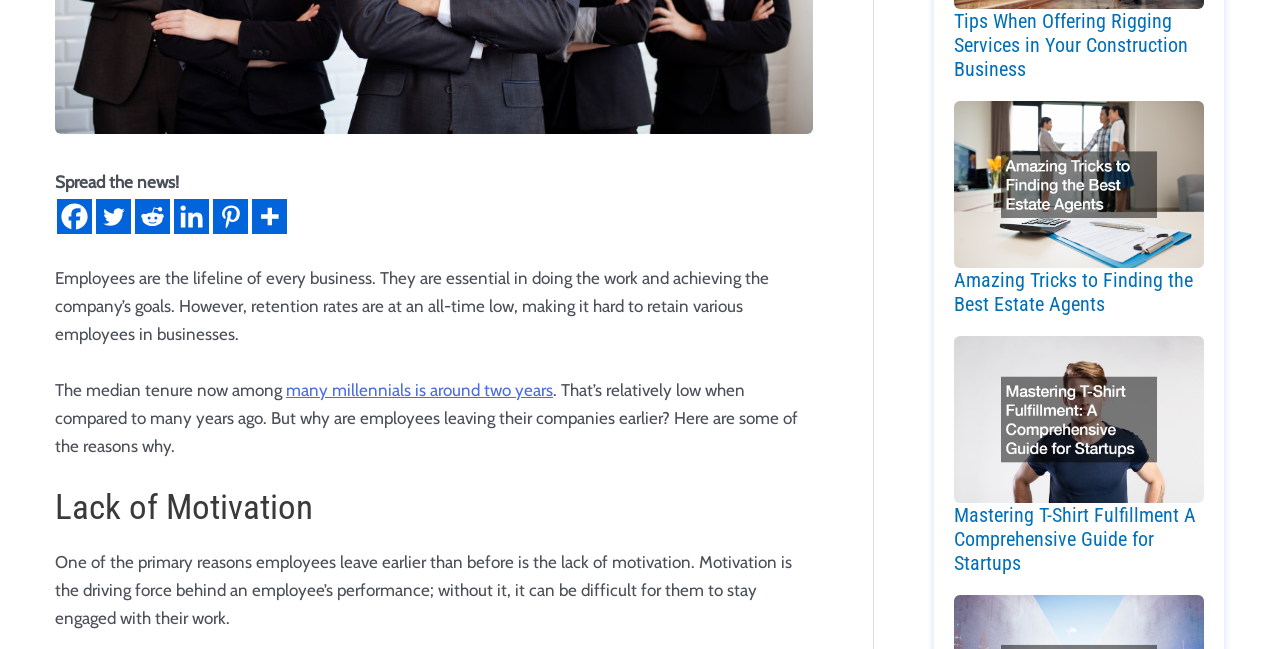Identify and provide the bounding box coordinates of the UI element described: "Abdul Rahman Hashmi". The coordinates should be formatted as [left, top, right, bottom], with each number being a float between 0 and 1.

None